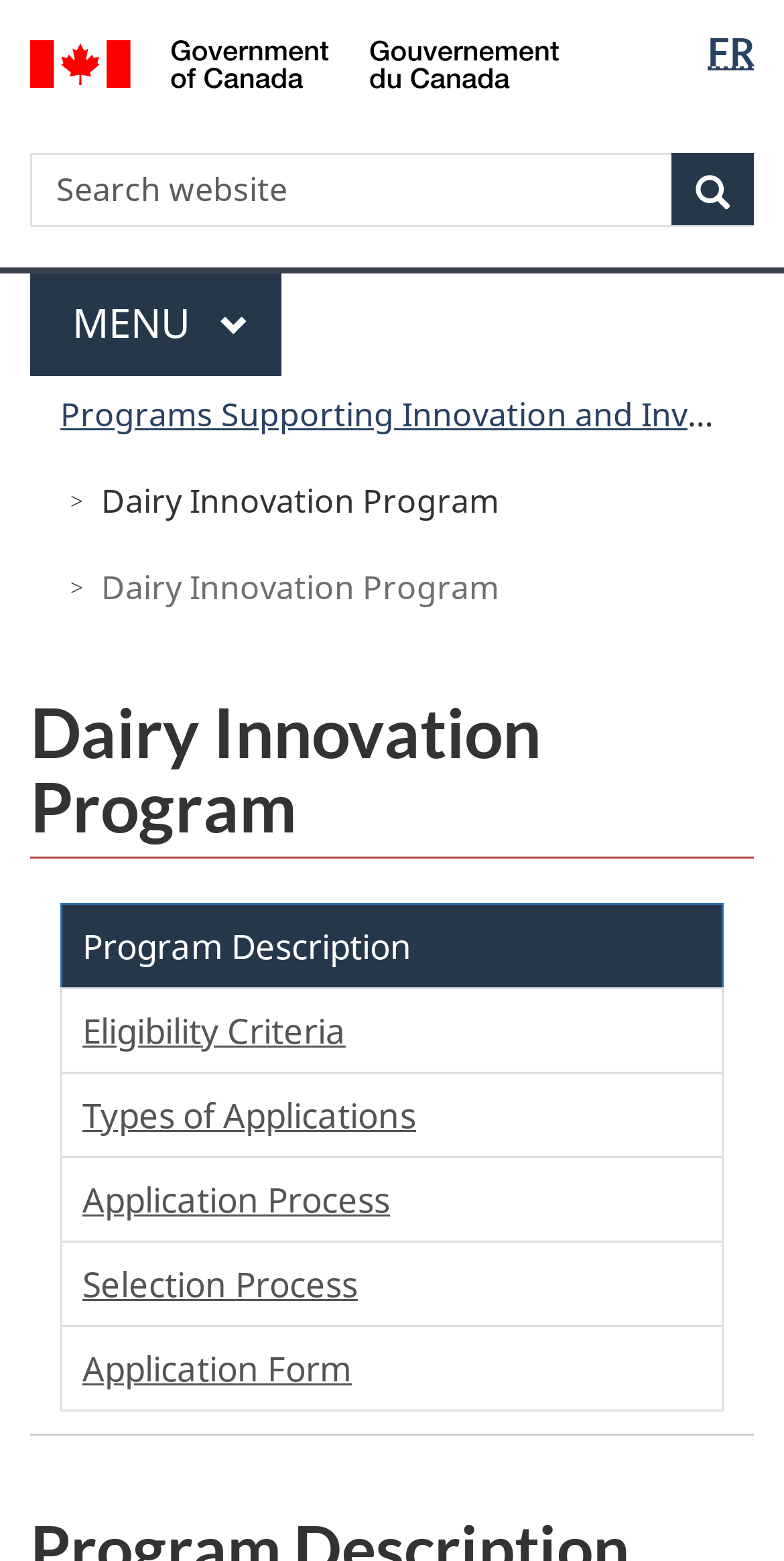Please determine the bounding box coordinates of the element to click on in order to accomplish the following task: "Search for something". Ensure the coordinates are four float numbers ranging from 0 to 1, i.e., [left, top, right, bottom].

[0.038, 0.098, 0.962, 0.146]